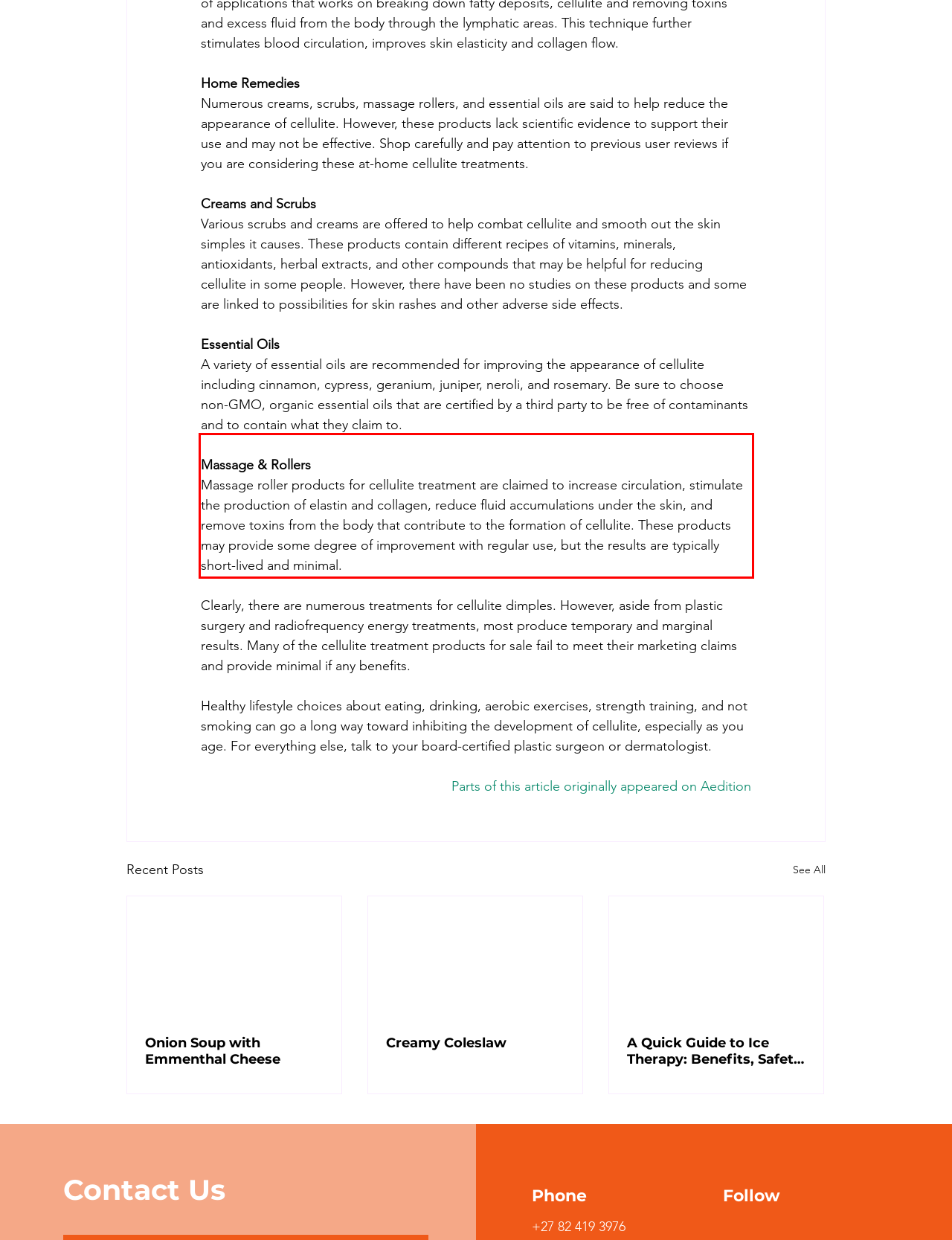You are provided with a screenshot of a webpage featuring a red rectangle bounding box. Extract the text content within this red bounding box using OCR.

Massage & Rollers Massage roller products for cellulite treatment are claimed to increase circulation, stimulate the production of elastin and collagen, reduce fluid accumulations under the skin, and remove toxins from the body that contribute to the formation of cellulite. These products may provide some degree of improvement with regular use, but the results are typically short-lived and minimal.